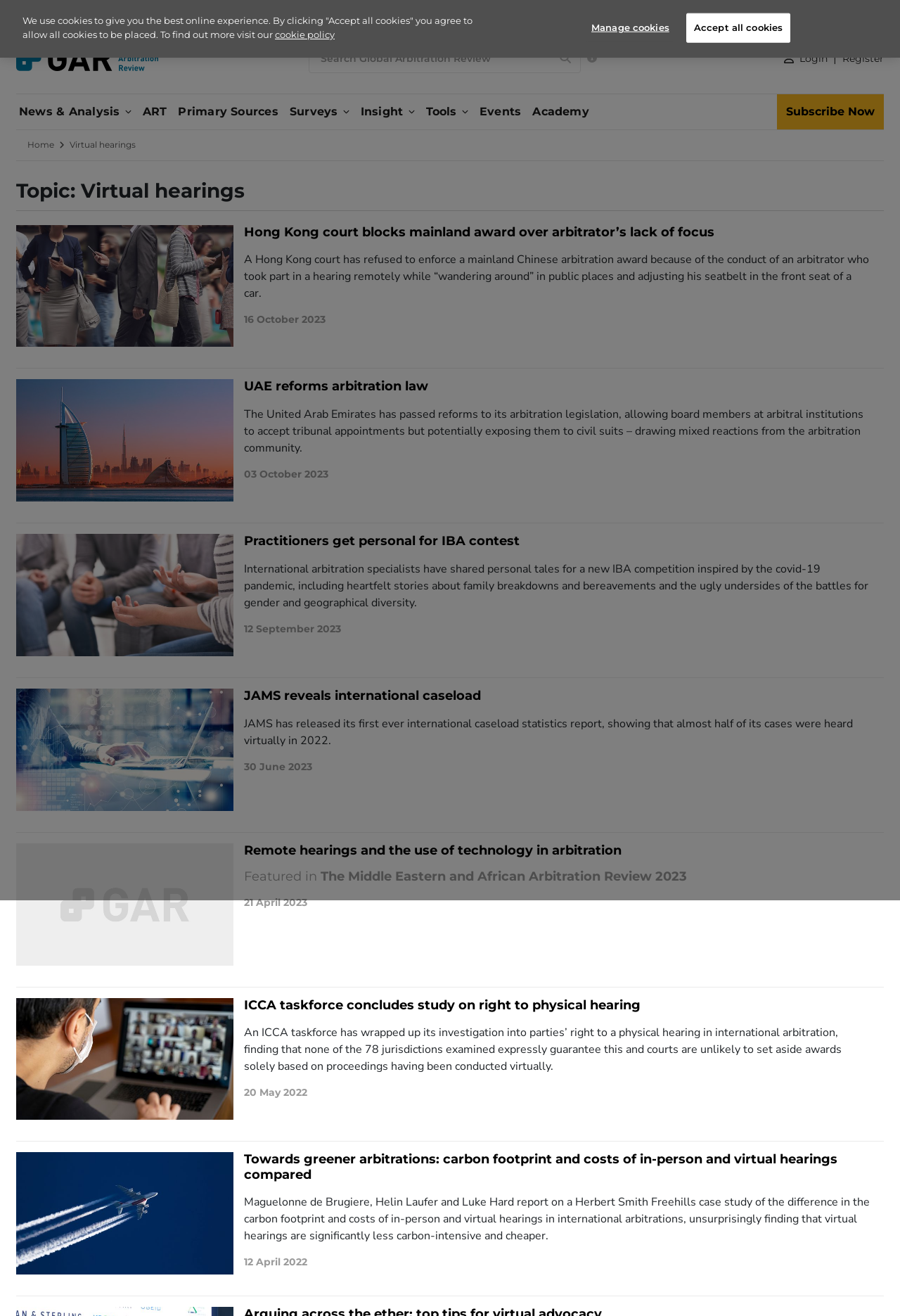Find the bounding box coordinates of the element you need to click on to perform this action: 'View the 'Cheap price Igg Dan Igm – COVID-19 Igg Igm test Uncut sheet – Immuno' product'. The coordinates should be represented by four float values between 0 and 1, in the format [left, top, right, bottom].

None